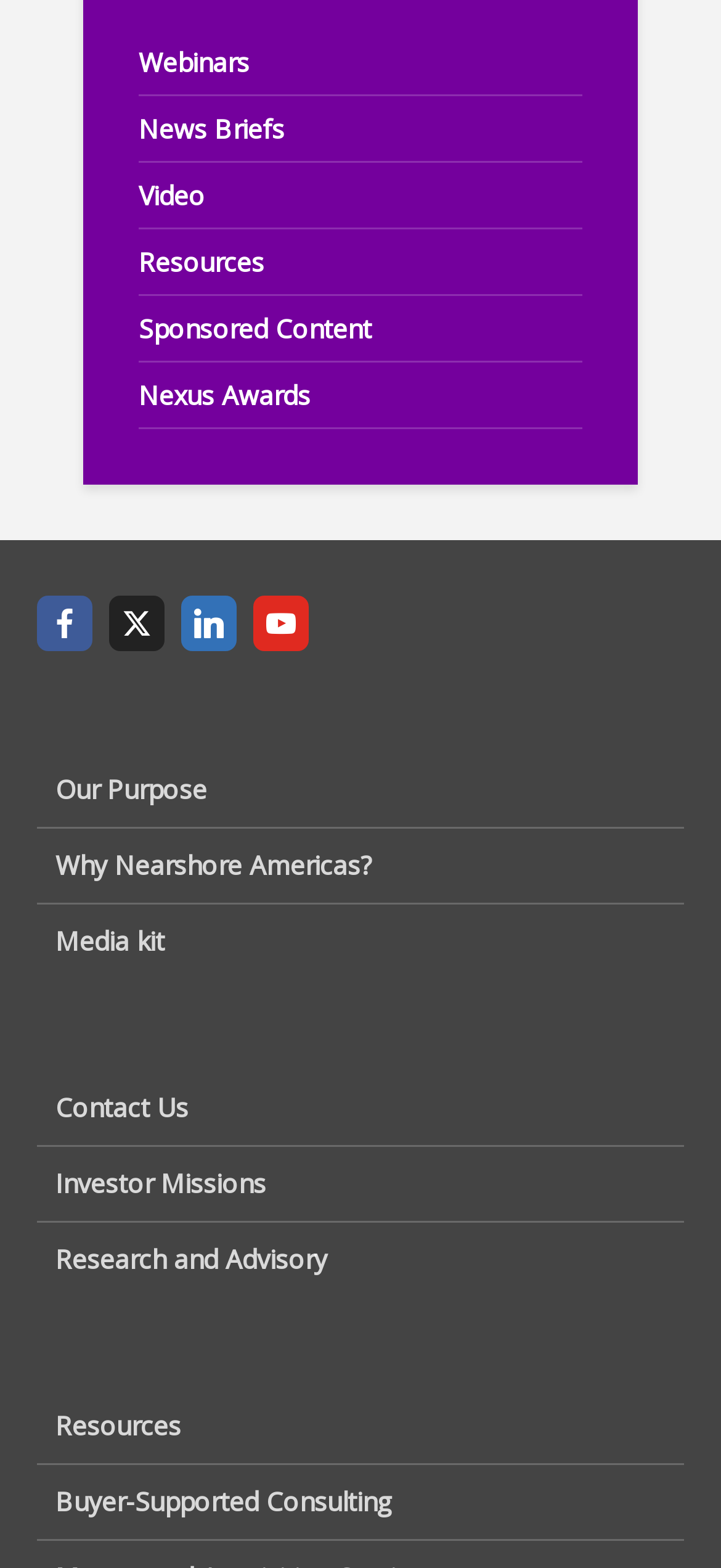Please provide a detailed answer to the question below based on the screenshot: 
What is the second link in the top navigation bar?

I looked at the links in the top navigation bar and found that the second link is 'News Briefs'.